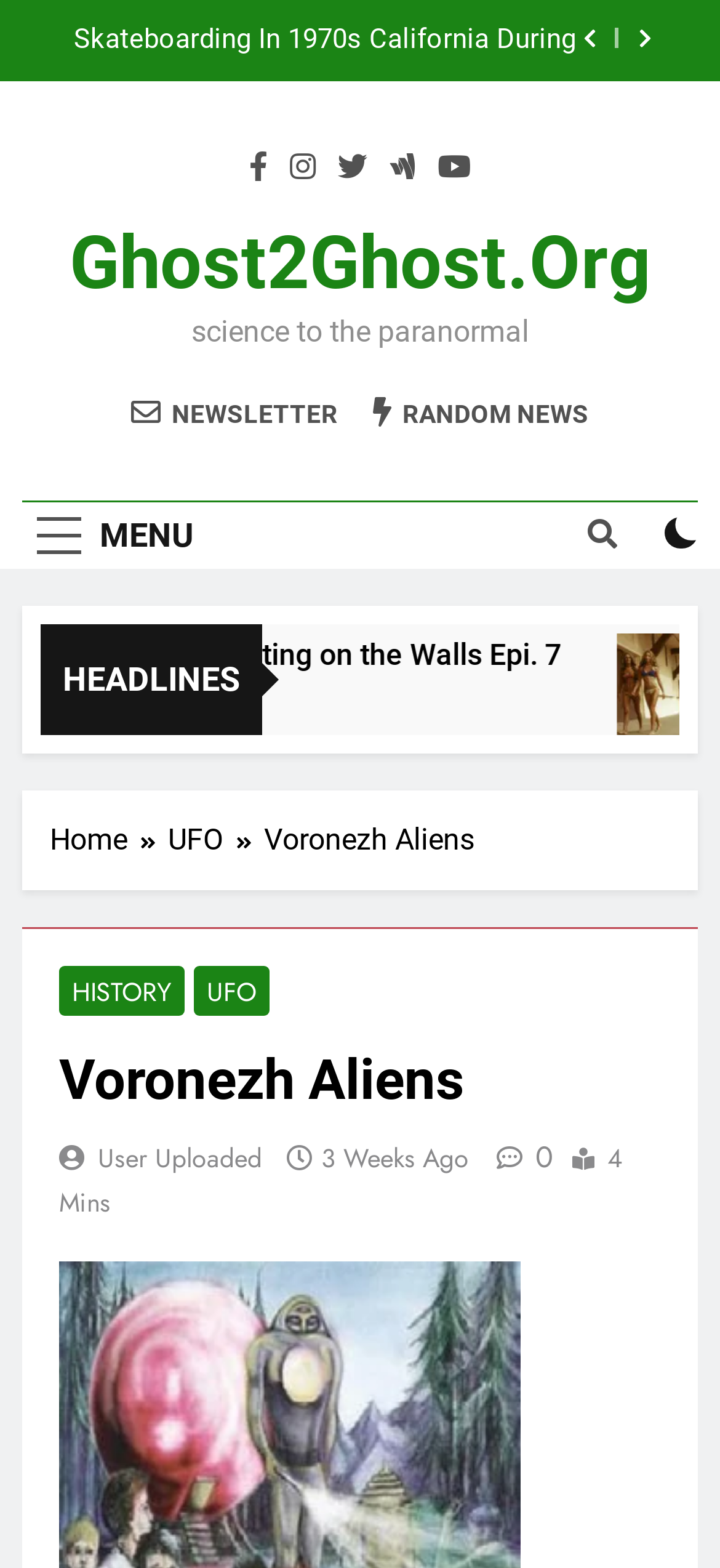Can you specify the bounding box coordinates of the area that needs to be clicked to fulfill the following instruction: "read the ESSAYS section"?

None